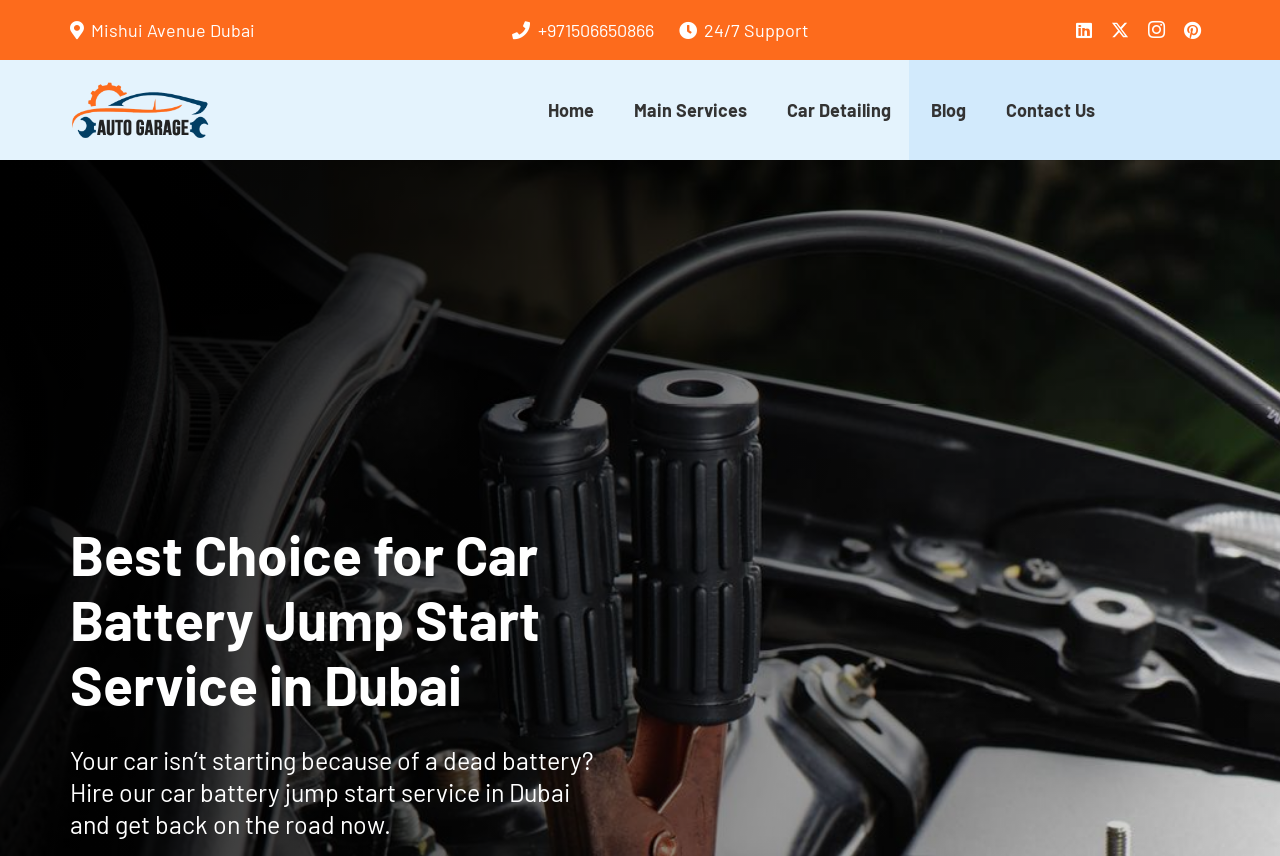Describe every aspect of the webpage comprehensively.

The webpage is about an emergency car battery jump start service in Dubai. At the top left, there is a text "Mishui Avenue Dubai" followed by a phone number "+971506650866" with a phone icon. To the right of the phone number, there is a text "24/7 Support". On the top right, there are social media links to LinkedIn, Twitter, Instagram, and Pinterest, each accompanied by a small icon.

Below the top section, there is a logo of "auto-garage" on the left, and a navigation menu on the right with links to "Home", "Main Services", "Car Detailing", "Blog", and "Contact Us".

The main content of the webpage starts with a heading "Best Choice for Car Battery Jump Start Service in Dubai" followed by a paragraph of text that describes the service, stating that if your car's battery dies, you can hire their service to get back on the road quickly.